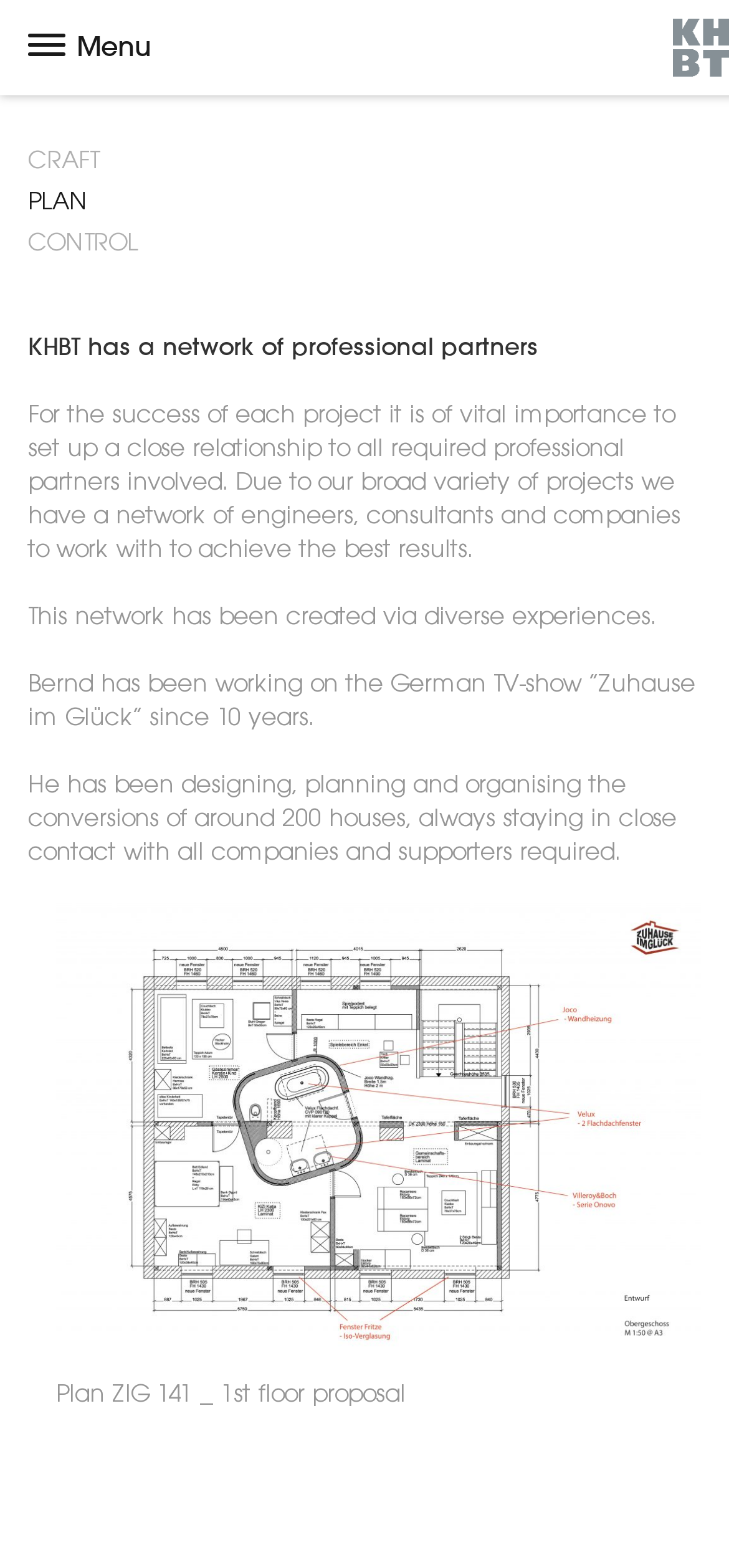Provide a single word or phrase answer to the question: 
How many houses has Bernd designed and planned?

around 200